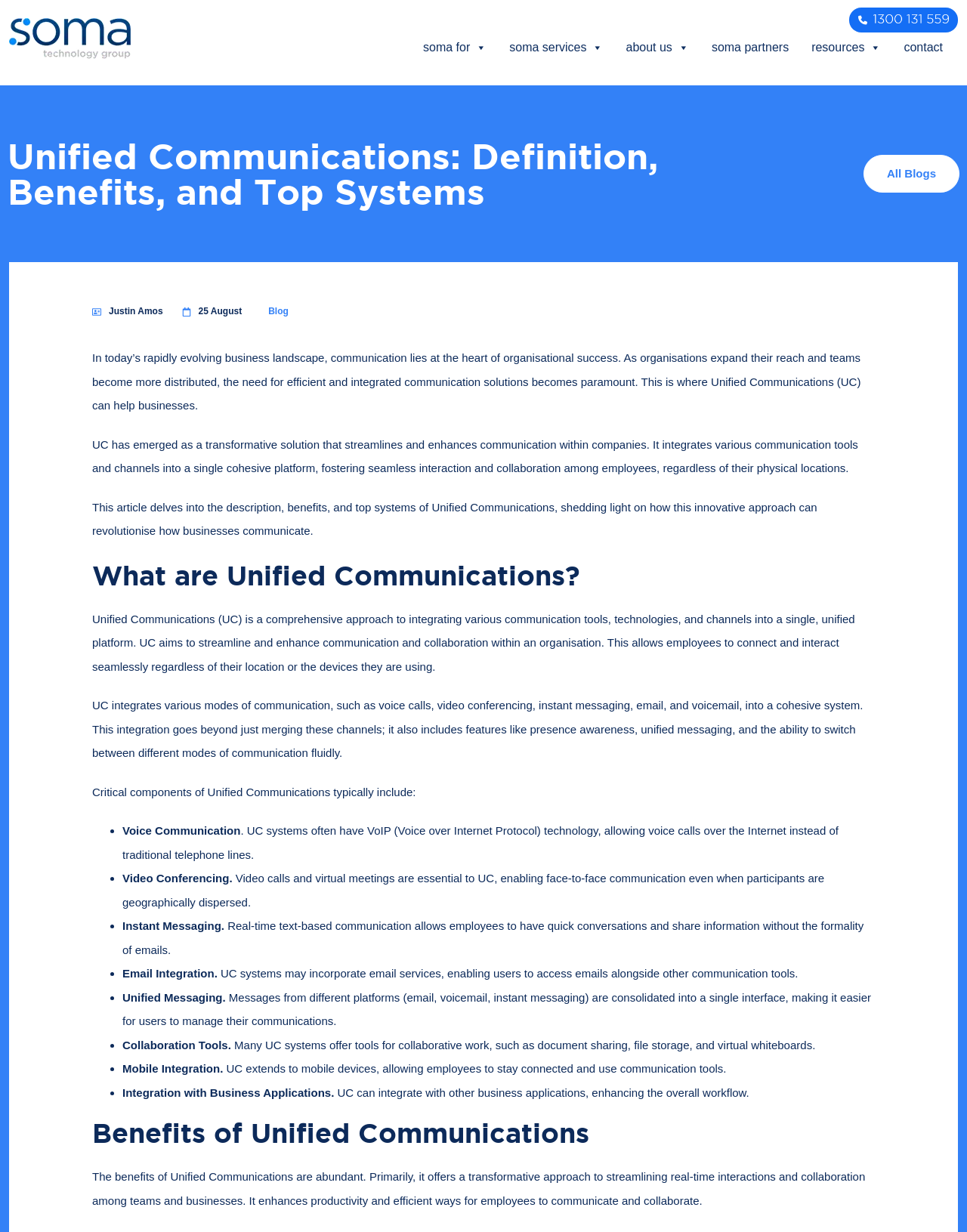Find the bounding box coordinates of the element I should click to carry out the following instruction: "Learn about Unified Communications".

[0.095, 0.453, 0.905, 0.481]